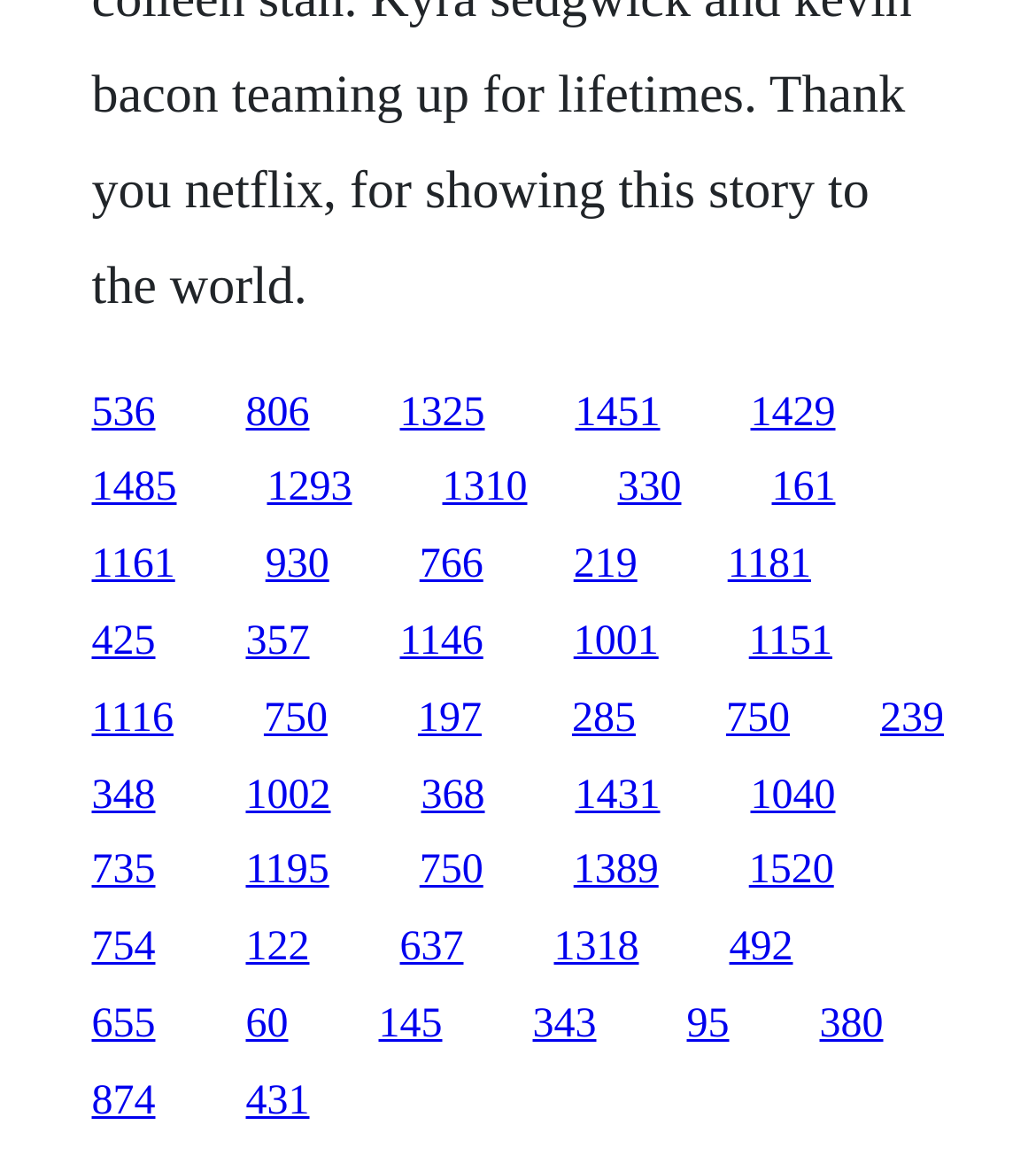Locate the bounding box of the UI element described in the following text: "750".

[0.255, 0.598, 0.316, 0.636]